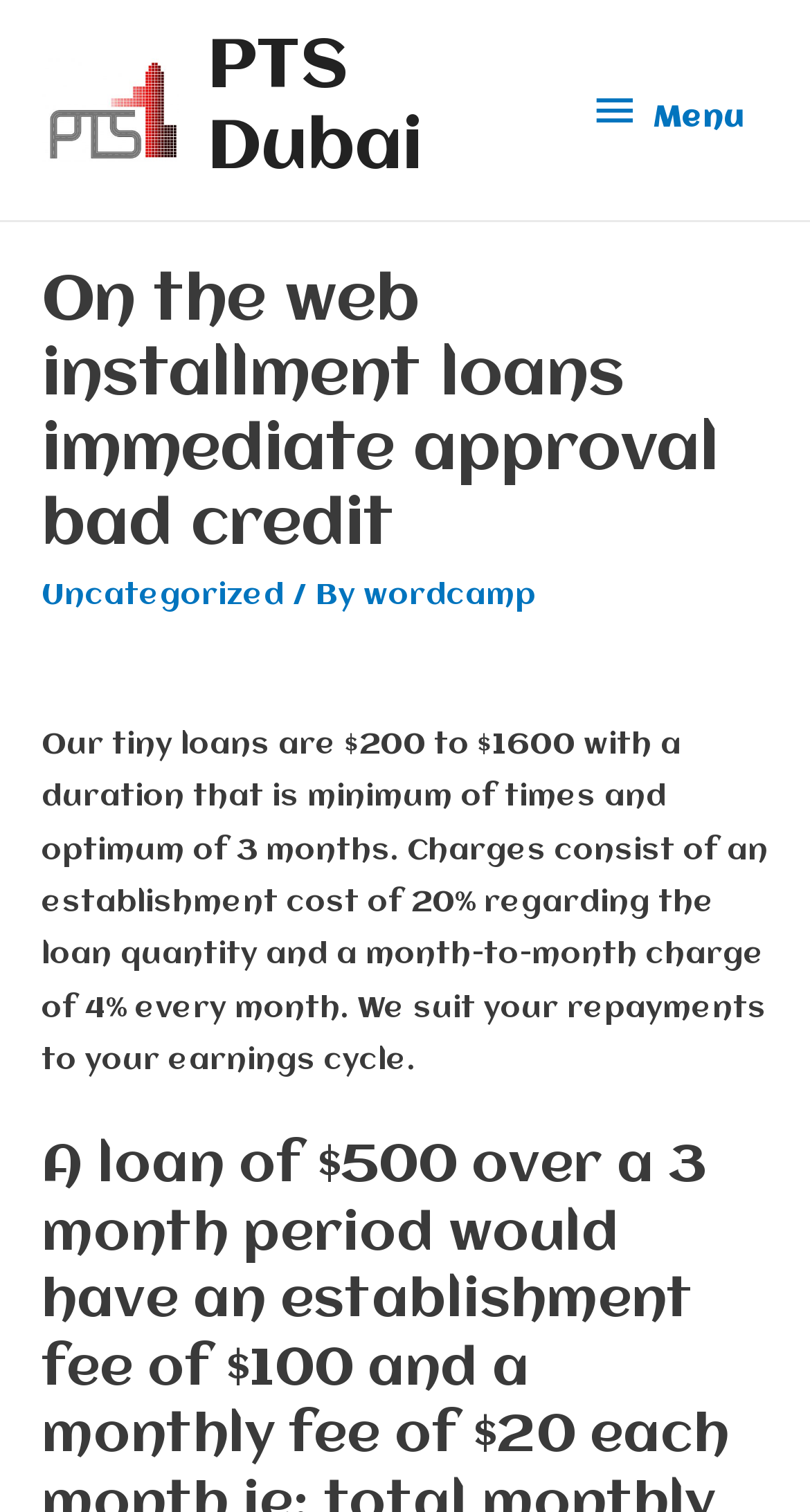Please provide the bounding box coordinates in the format (top-left x, top-left y, bottom-right x, bottom-right y). Remember, all values are floating point numbers between 0 and 1. What is the bounding box coordinate of the region described as: PTS Dubai

[0.256, 0.02, 0.522, 0.124]